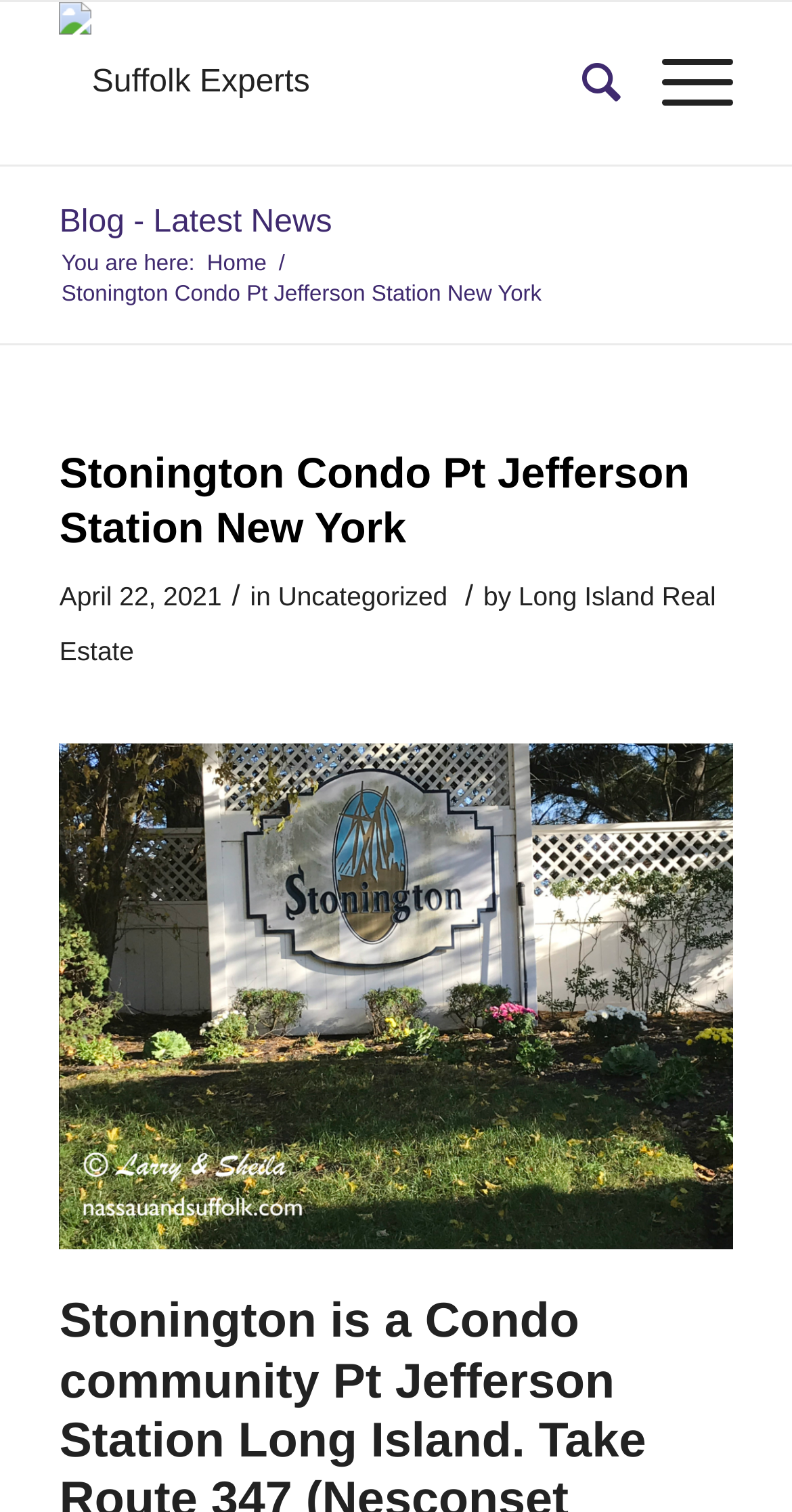Identify and extract the main heading of the webpage.

Stonington Condo Pt Jefferson Station New York